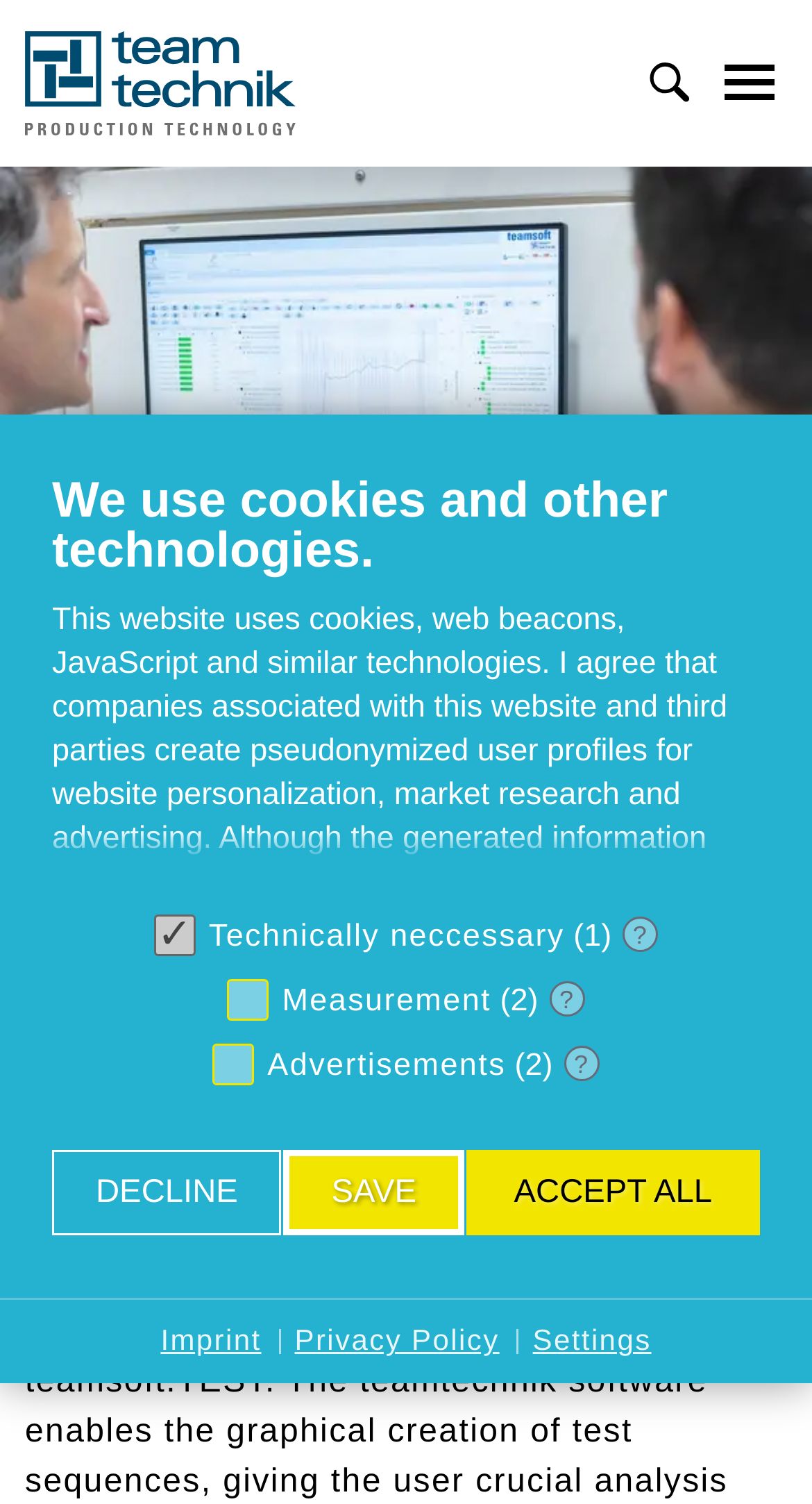Describe every aspect of the webpage in a detailed manner.

The webpage is about testing software, specifically teamsoft.TEST, which is a product of teamtechnik, a company that is part of the Dürr group. 

At the top left, there is a "Home" link accompanied by an image, and next to it, there are two buttons: "Toggle Search Form" and "Toggle Main Menu". The "Toggle Main Menu" button controls the navigation menu, which is located below it. 

The navigation menu, also known as the "Breadcrumb", contains links to "Home", "Expertise", "Software Expertise", and a static text "Testing Software". 

Below the navigation menu, there is a large figure with an image of teamsoft.TEST testing software, which takes up most of the width of the page. 

Following the figure, there are two headings: "teamsoft.TEST" and "YOUR IDEAL SOFTWARE FOR FUNCTIONAL TESTING". 

Below the headings, there is a paragraph of text that describes the teamsoft.TEST software, mentioning 30 years of experience in test software development. 

At the bottom of the page, there is a dialog box with a heading "We use cookies and other technologies." This dialog box contains a long paragraph of text explaining the use of cookies and other technologies on the website, as well as buttons to agree or decline the use of these technologies. 

Finally, at the very bottom of the page, there are three links: "Imprint", "Privacy Policy", and "Settings".